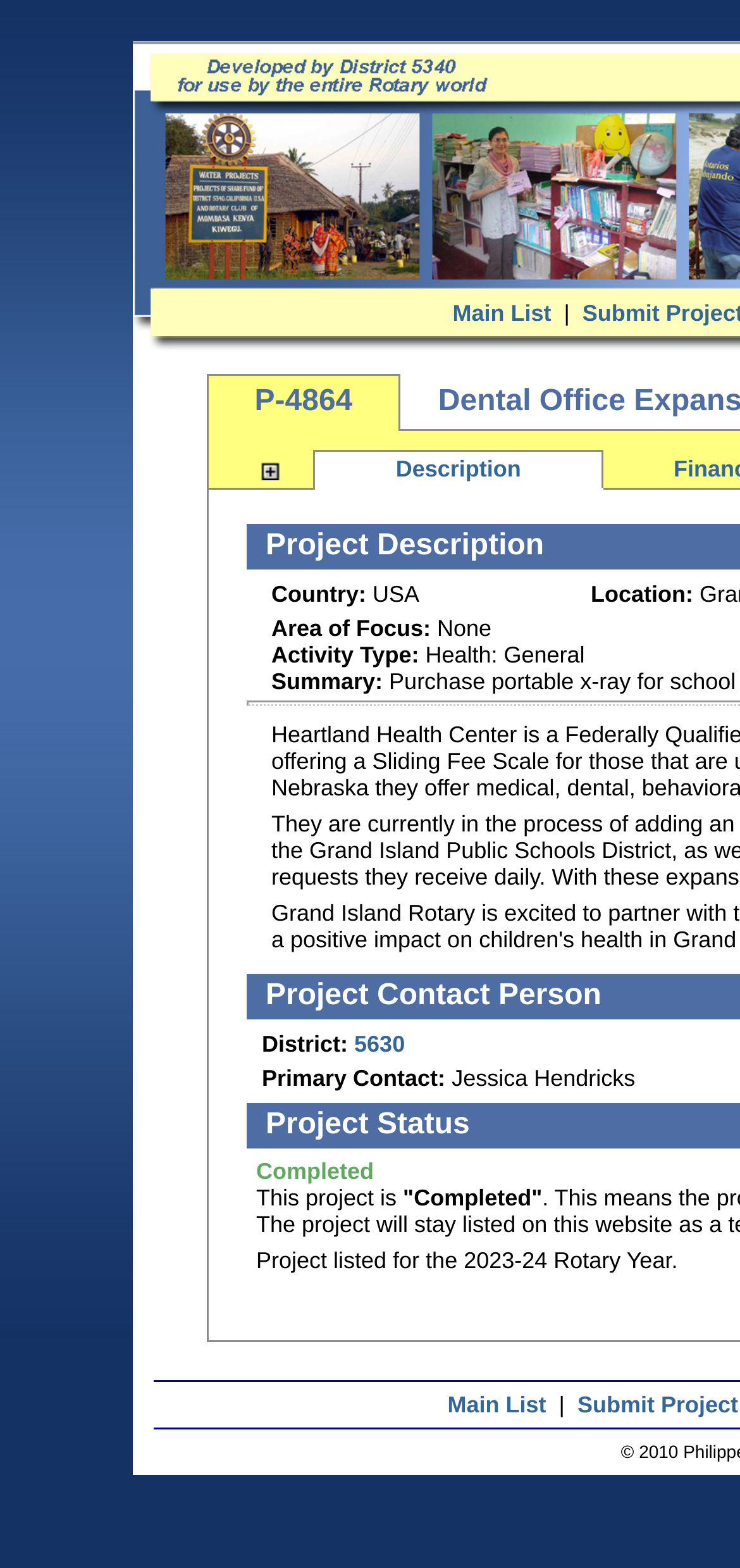Based on the provided description, "Main List", find the bounding box of the corresponding UI element in the screenshot.

[0.611, 0.191, 0.745, 0.208]